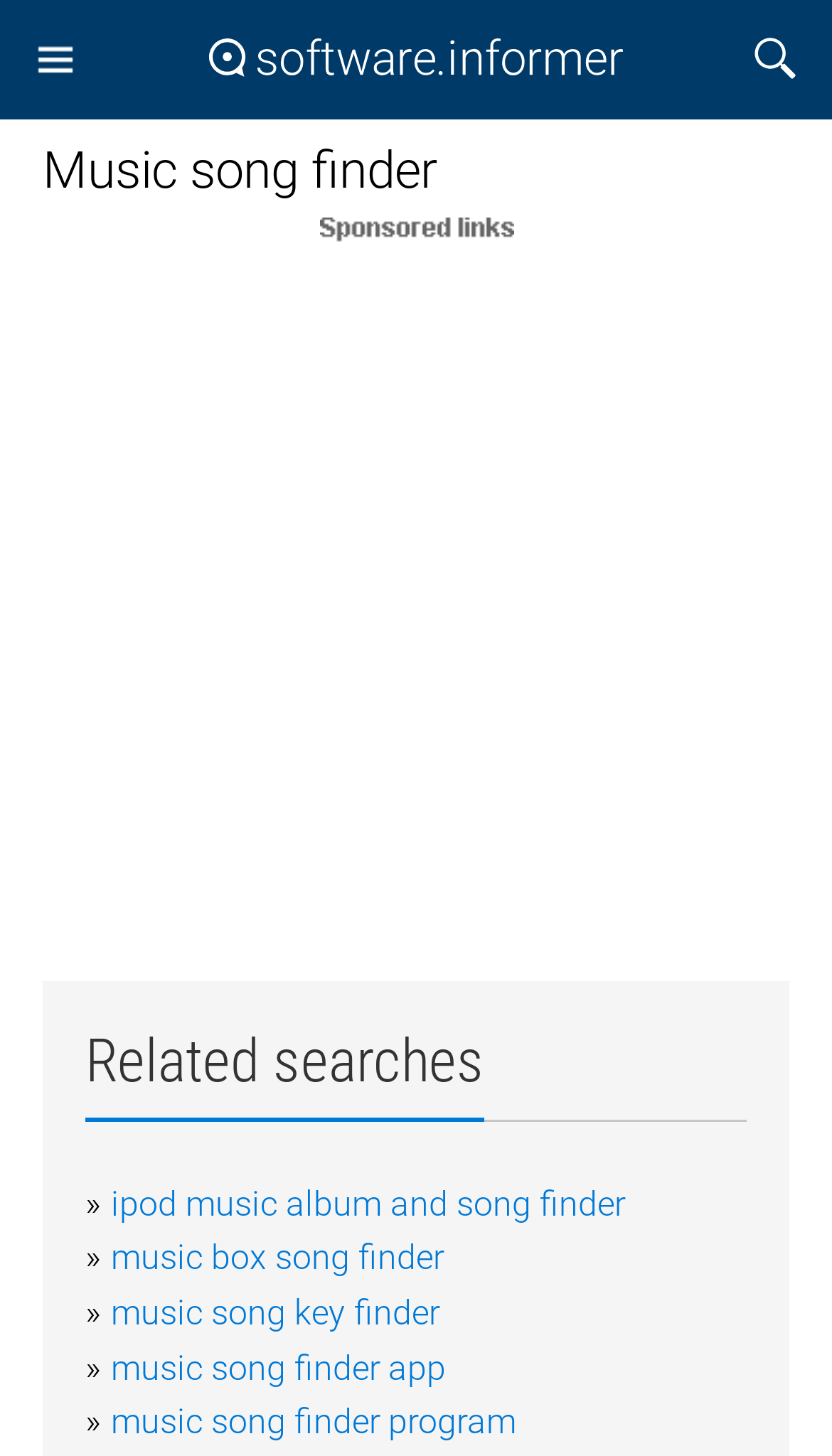How many related searches are listed on the webpage?
Kindly give a detailed and elaborate answer to the question.

I counted the number of links under the 'Related searches' heading, and there are five links: 'ipod music album and song finder', 'music box song finder', 'music song key finder', 'music song finder app', and 'music song finder program'.